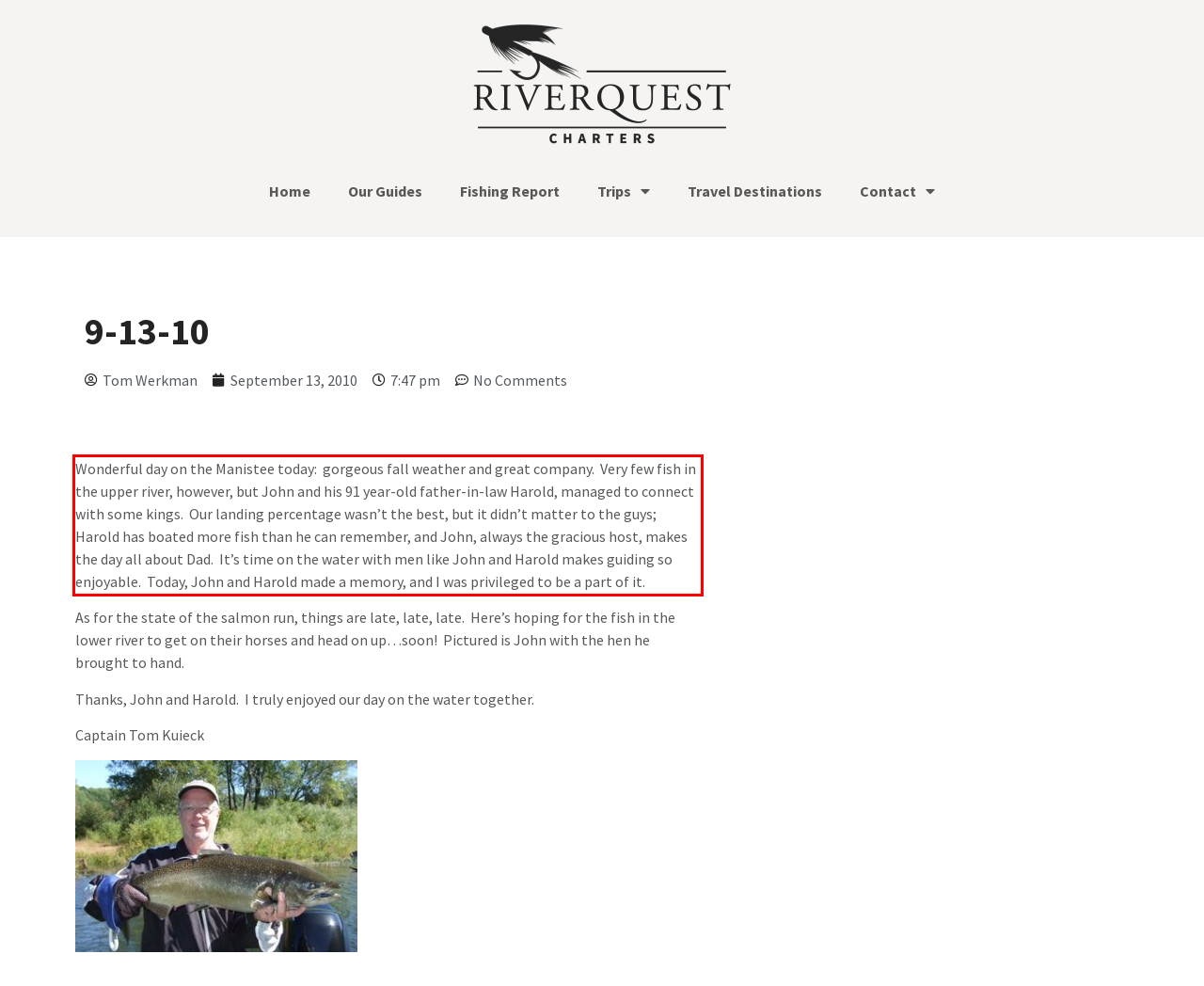The screenshot you have been given contains a UI element surrounded by a red rectangle. Use OCR to read and extract the text inside this red rectangle.

Wonderful day on the Manistee today: gorgeous fall weather and great company. Very few fish in the upper river, however, but John and his 91 year-old father-in-law Harold, managed to connect with some kings. Our landing percentage wasn’t the best, but it didn’t matter to the guys; Harold has boated more fish than he can remember, and John, always the gracious host, makes the day all about Dad. It’s time on the water with men like John and Harold makes guiding so enjoyable. Today, John and Harold made a memory, and I was privileged to be a part of it.